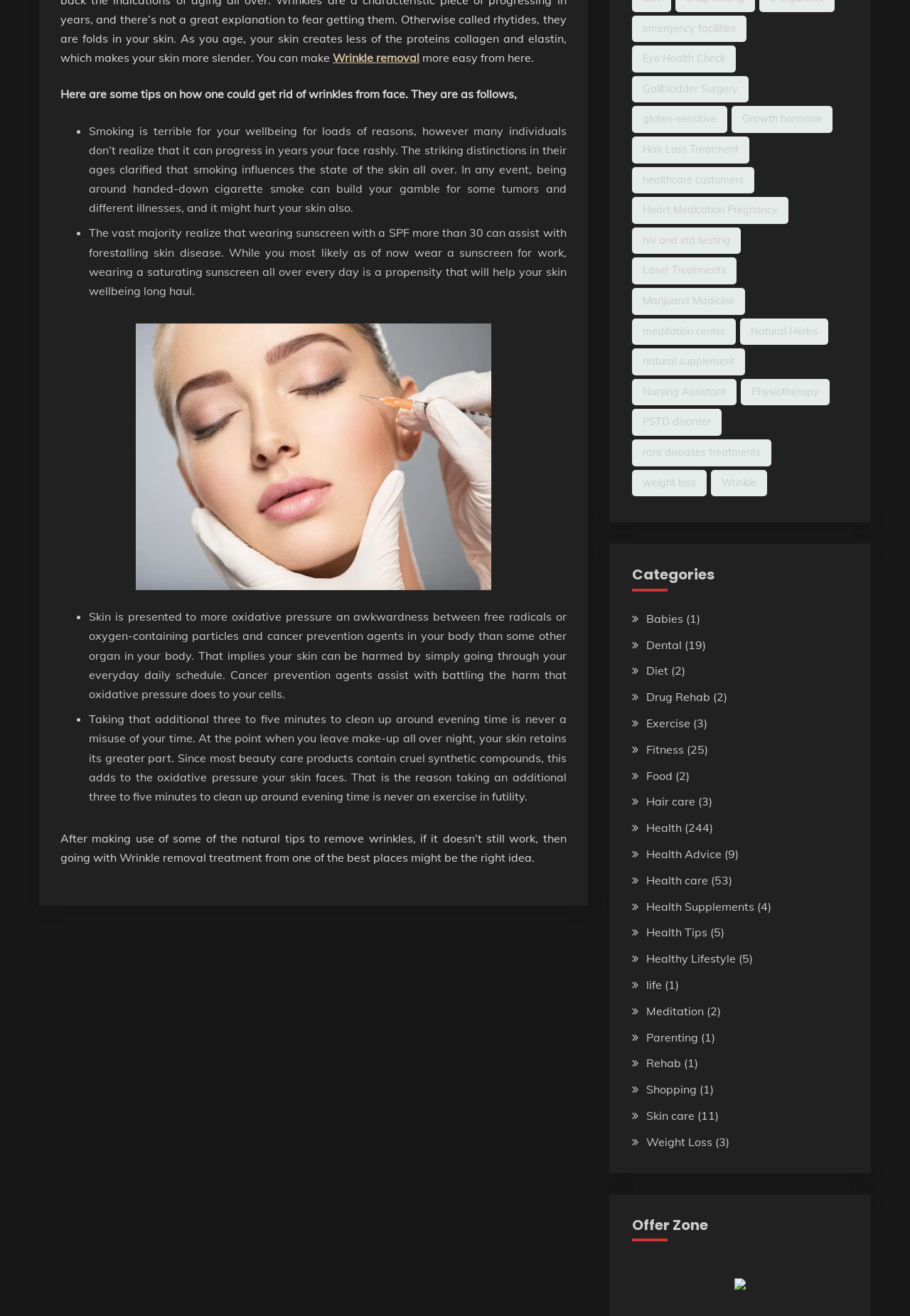For the given element description Heart Medication Pregnancy, determine the bounding box coordinates of the UI element. The coordinates should follow the format (top-left x, top-left y, bottom-right x, bottom-right y) and be within the range of 0 to 1.

[0.694, 0.15, 0.866, 0.17]